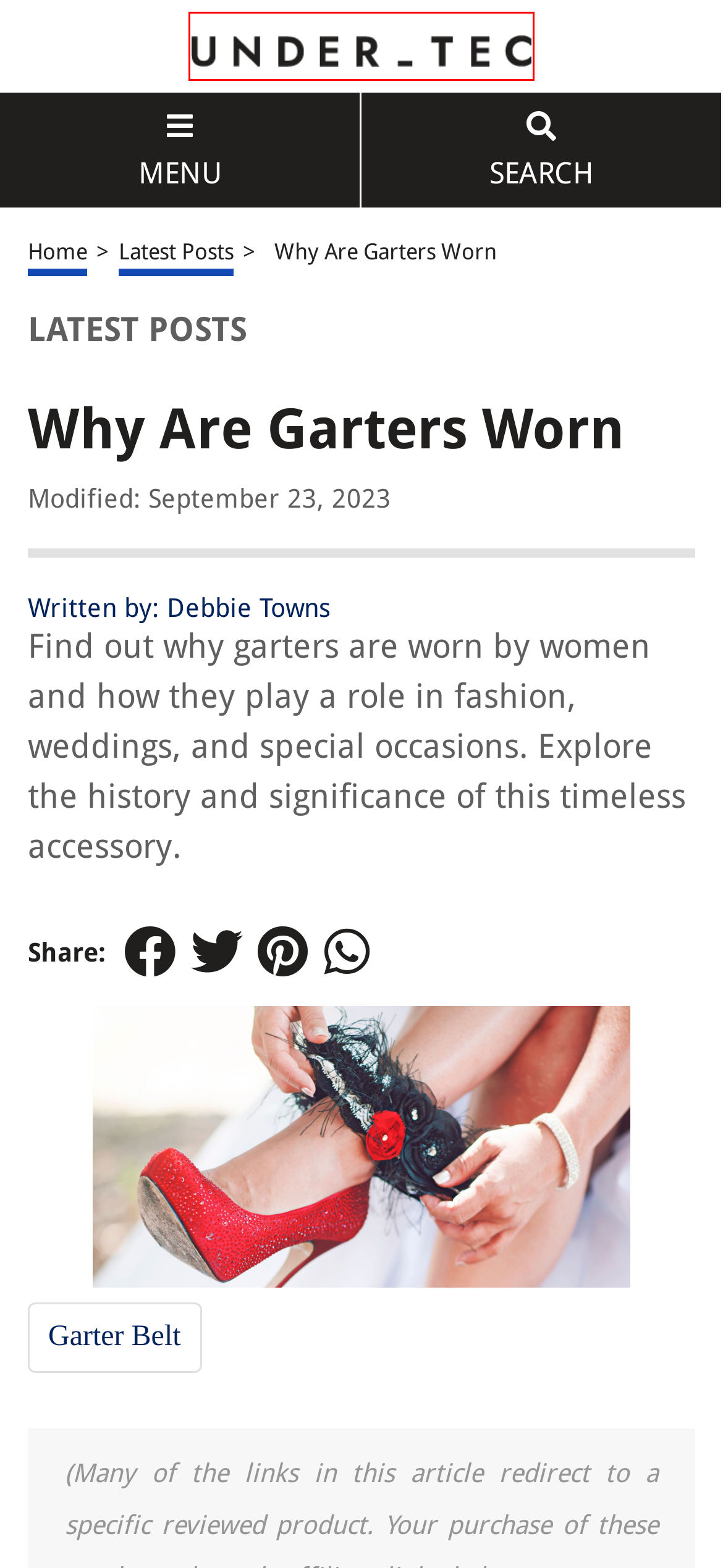After examining the screenshot of a webpage with a red bounding box, choose the most accurate webpage description that corresponds to the new page after clicking the element inside the red box. Here are the candidates:
A. Why To Use Garters | Under-tec
B. Under-Tec: Elevate Your Underwear Experience | Guides, Trends & Tips
C. Latest Posts | Under-tec
D. Why Do Western Bartenders Wear Garters On Their Sleeves | Under-tec
E. How To Measure Garter Size | Under-tec
F. About Us l Under-Tec.com
G. Write for Us | Under-tec
H. Garter Belt Archives | Under-tec

B